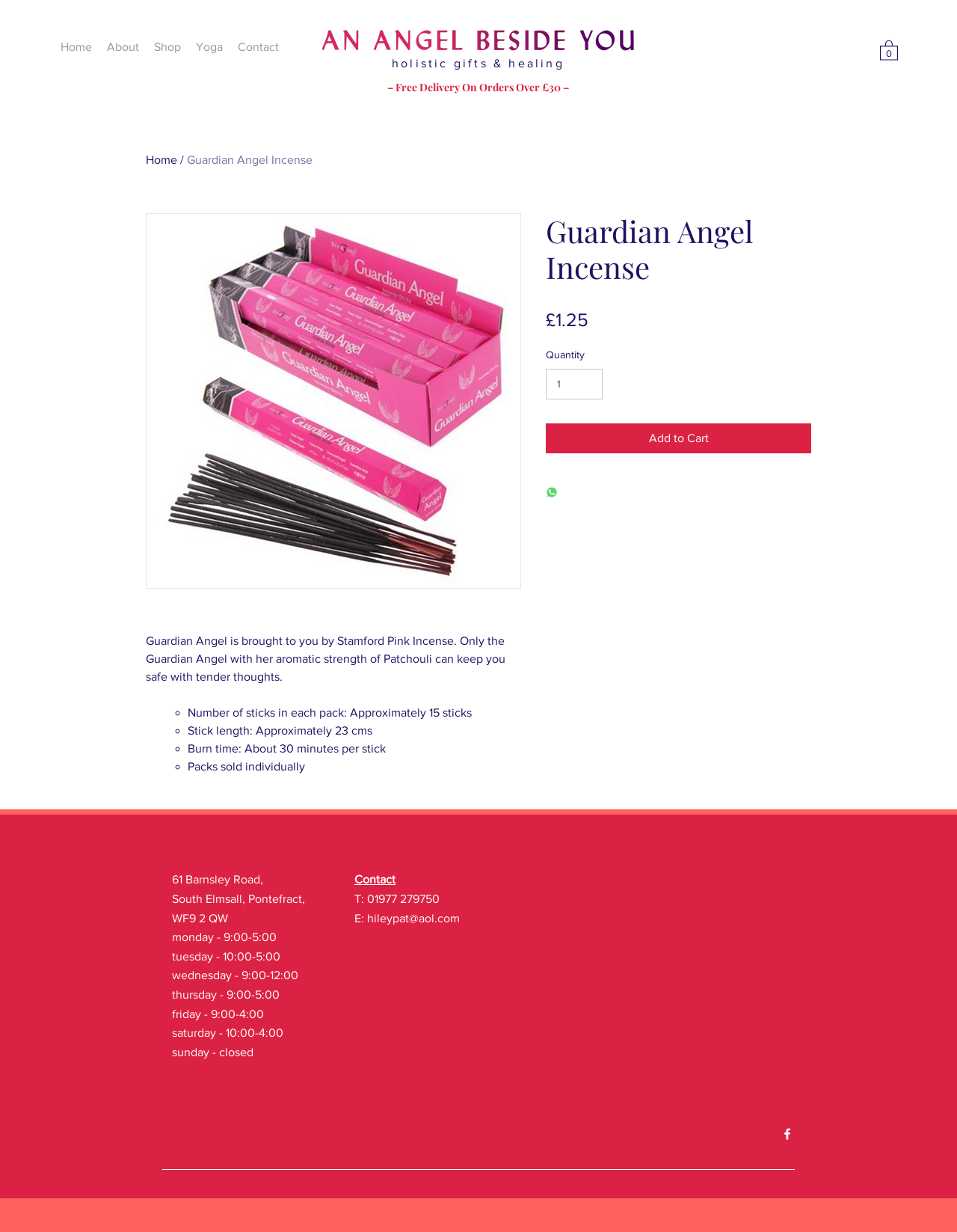Describe all the significant parts and information present on the webpage.

The webpage is about Guardian Angel Incense, a product brought to you by Stamford Pink Incense. At the top left, there is a navigation menu with links to "Home", "About", "Shop", "Yoga", and "Contact". Next to it, on the top right, is a cart button with 0 items. 

Below the navigation menu, there is an image of the Angel logo. Underneath the logo, there is a link to "holistic gifts & healing". 

The main content of the page is divided into two sections. On the left, there is an article about Guardian Angel Incense, which includes a heading, a description of the product, and a list of details such as the number of sticks in each pack, stick length, burn time, and that packs are sold individually. 

On the right side of the article, there is a section with the product's price, £1.25, and a quantity selector. Below it, there are two buttons: "Add to Cart" and "Share on WhatsApp". 

At the bottom of the page, there is a section with the company's address, business hours, and contact information, including a phone number and email address. On the bottom right, there is a social media link to Facebook.